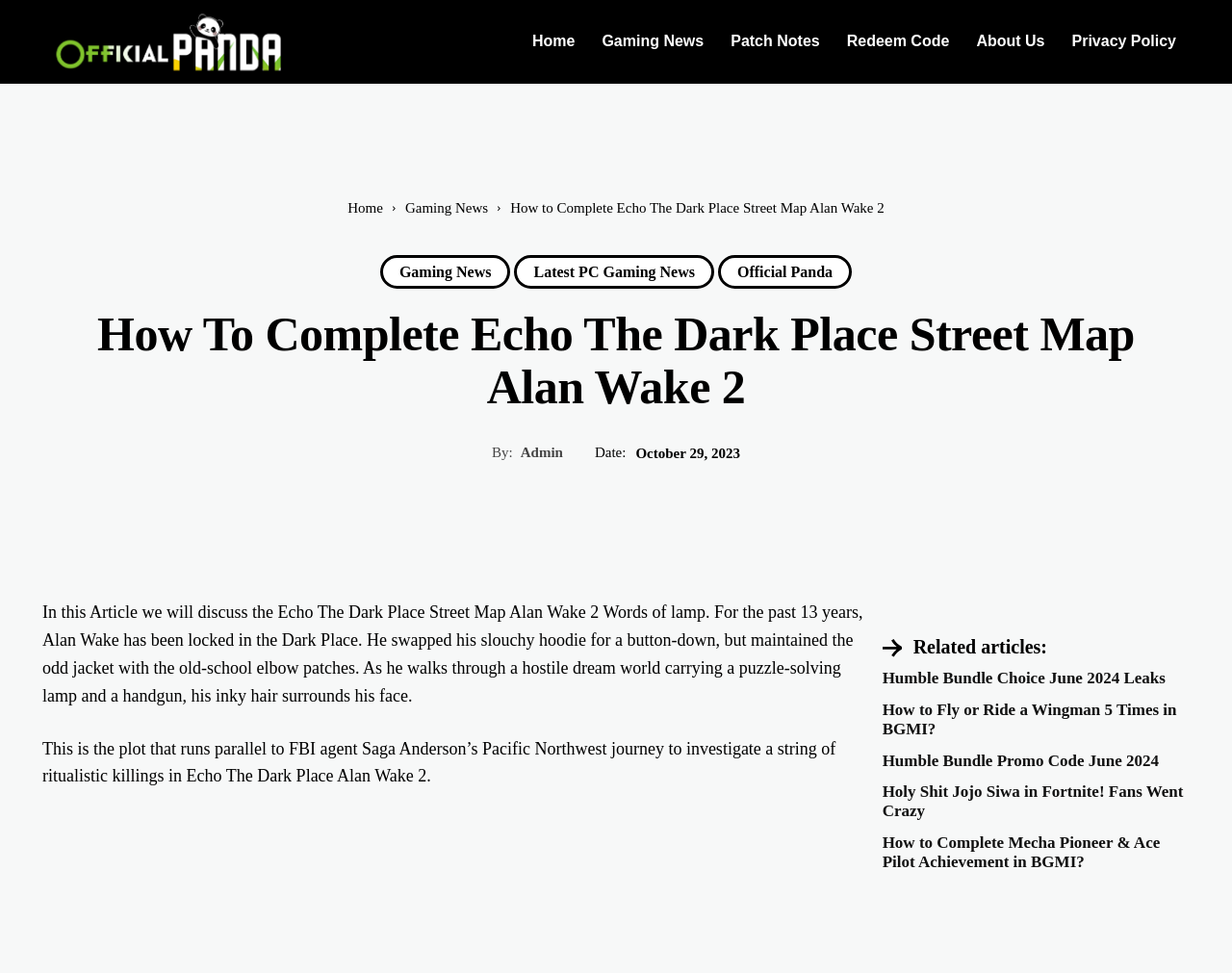What is the name of the FBI agent mentioned in the article?
Based on the screenshot, give a detailed explanation to answer the question.

The article mentions that FBI agent Saga Anderson is investigating a string of ritualistic killings in Echo The Dark Place Alan Wake 2, which is a parallel plot to Alan Wake's journey.